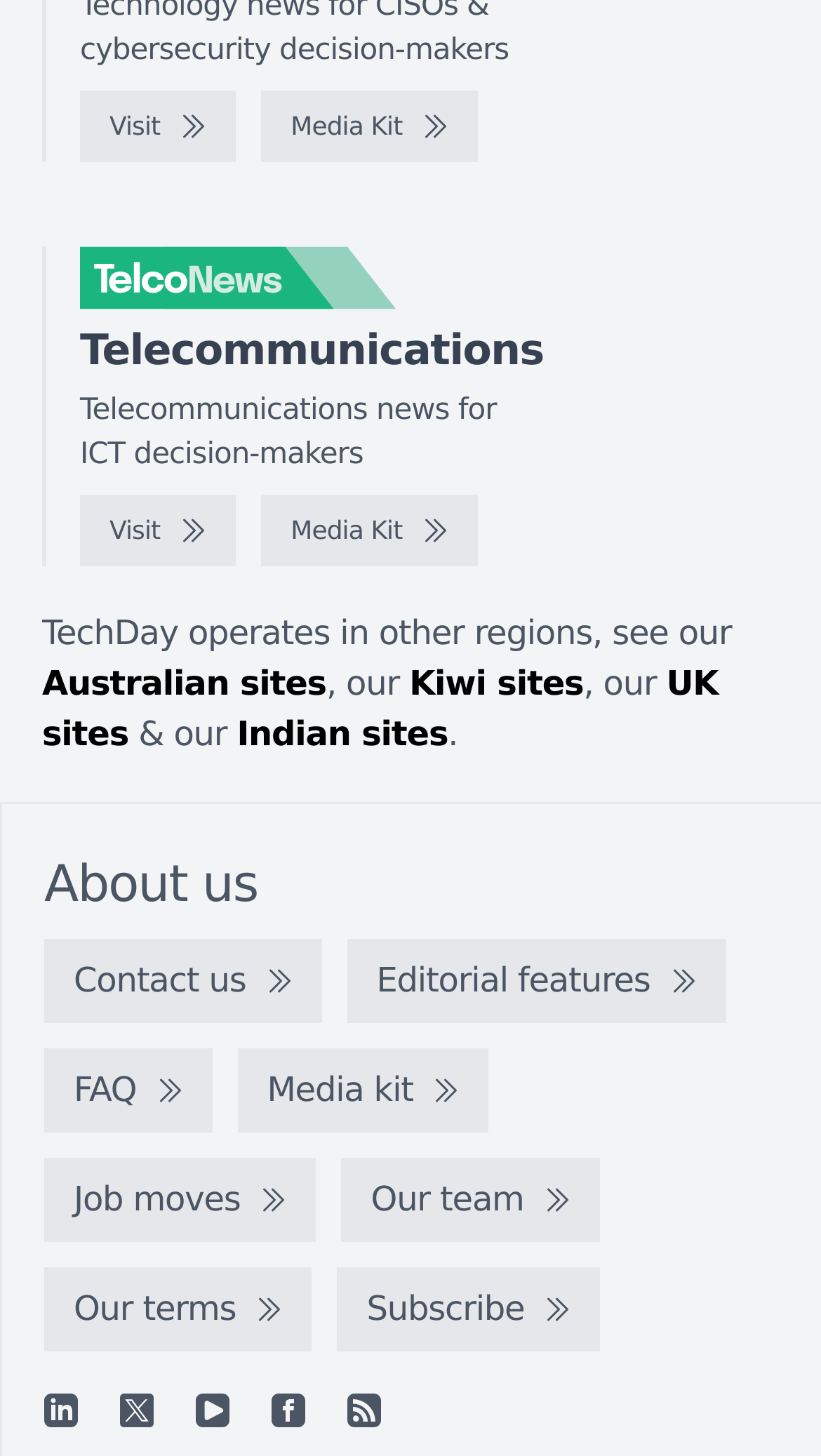Bounding box coordinates are specified in the format (top-left x, top-left y, bottom-right x, bottom-right y). All values are floating point numbers bounded between 0 and 1. Please provide the bounding box coordinate of the region this sentence describes: title="Guest Author Blog Posts"

None